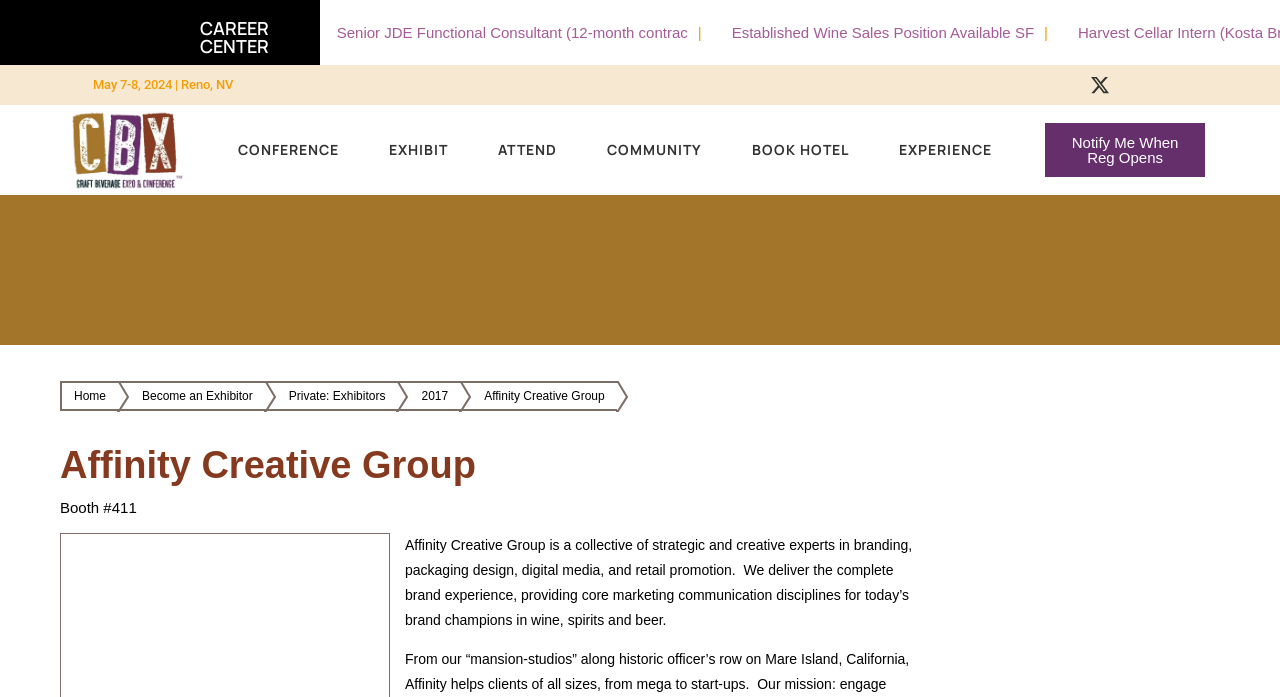Using the details from the image, please elaborate on the following question: What is the date of the Craft Beverage Expo?

I found the date of the Craft Beverage Expo by looking at the StaticText element with the text 'May 7-8, 2024 | Reno, NV' which is located at the top of the page.